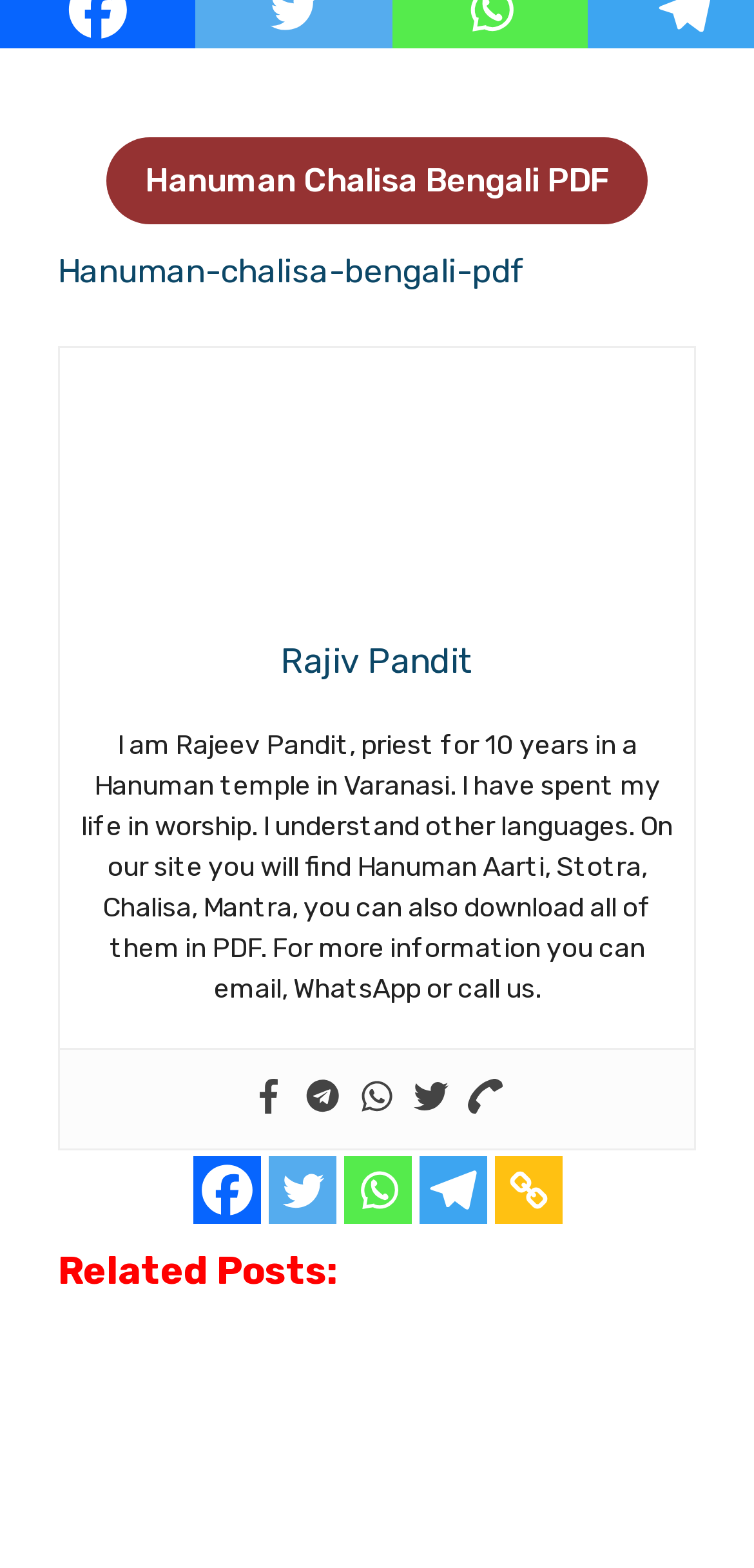Please mark the clickable region by giving the bounding box coordinates needed to complete this instruction: "Click on Hanuman Chalisa Bengali PDF link".

[0.141, 0.087, 0.859, 0.143]